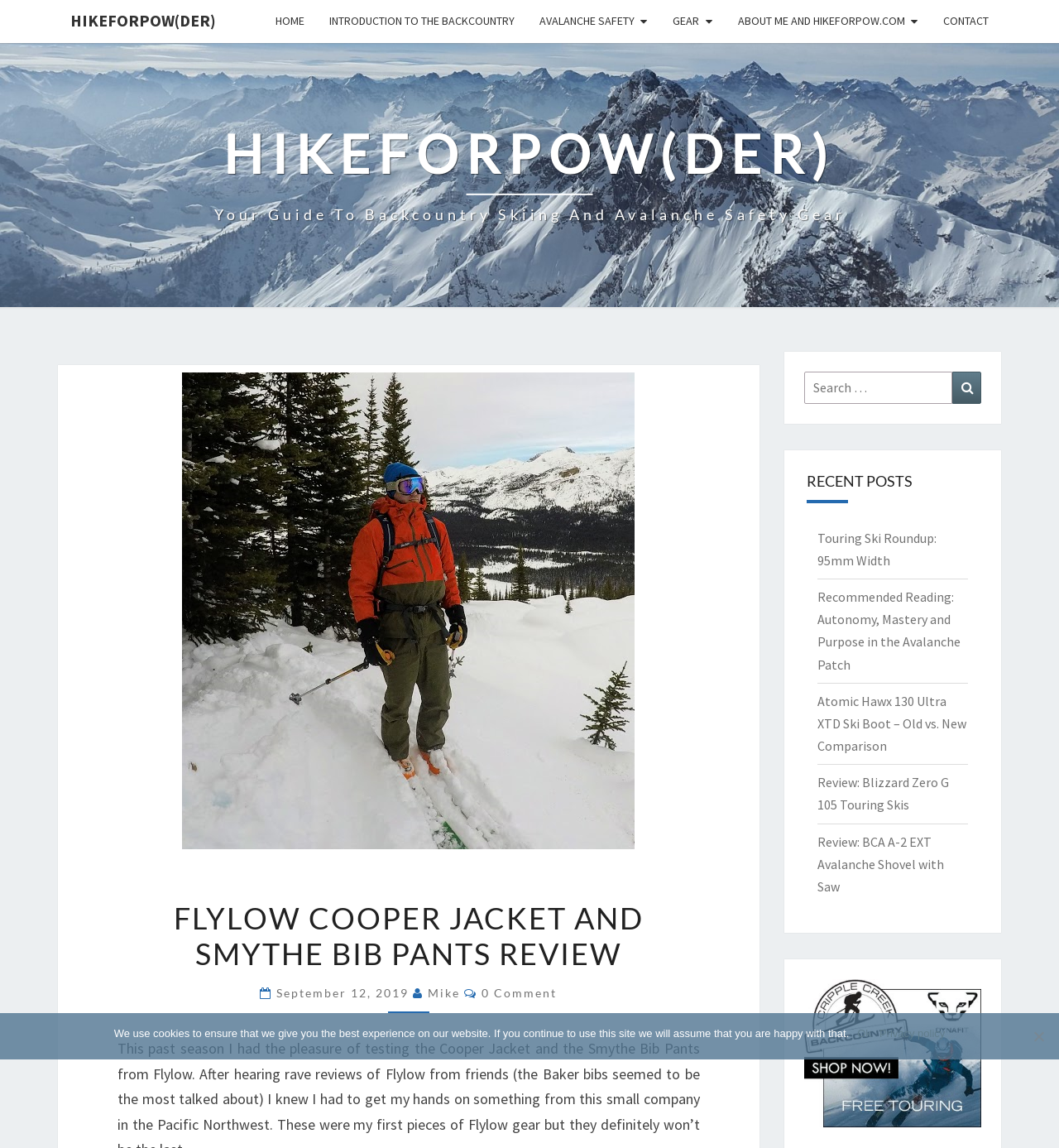What is the author's name?
Please craft a detailed and exhaustive response to the question.

I found the answer by reading the text ' September 12, 2019  Mike  Comments 0 Comment' which mentions the author's name as Mike.